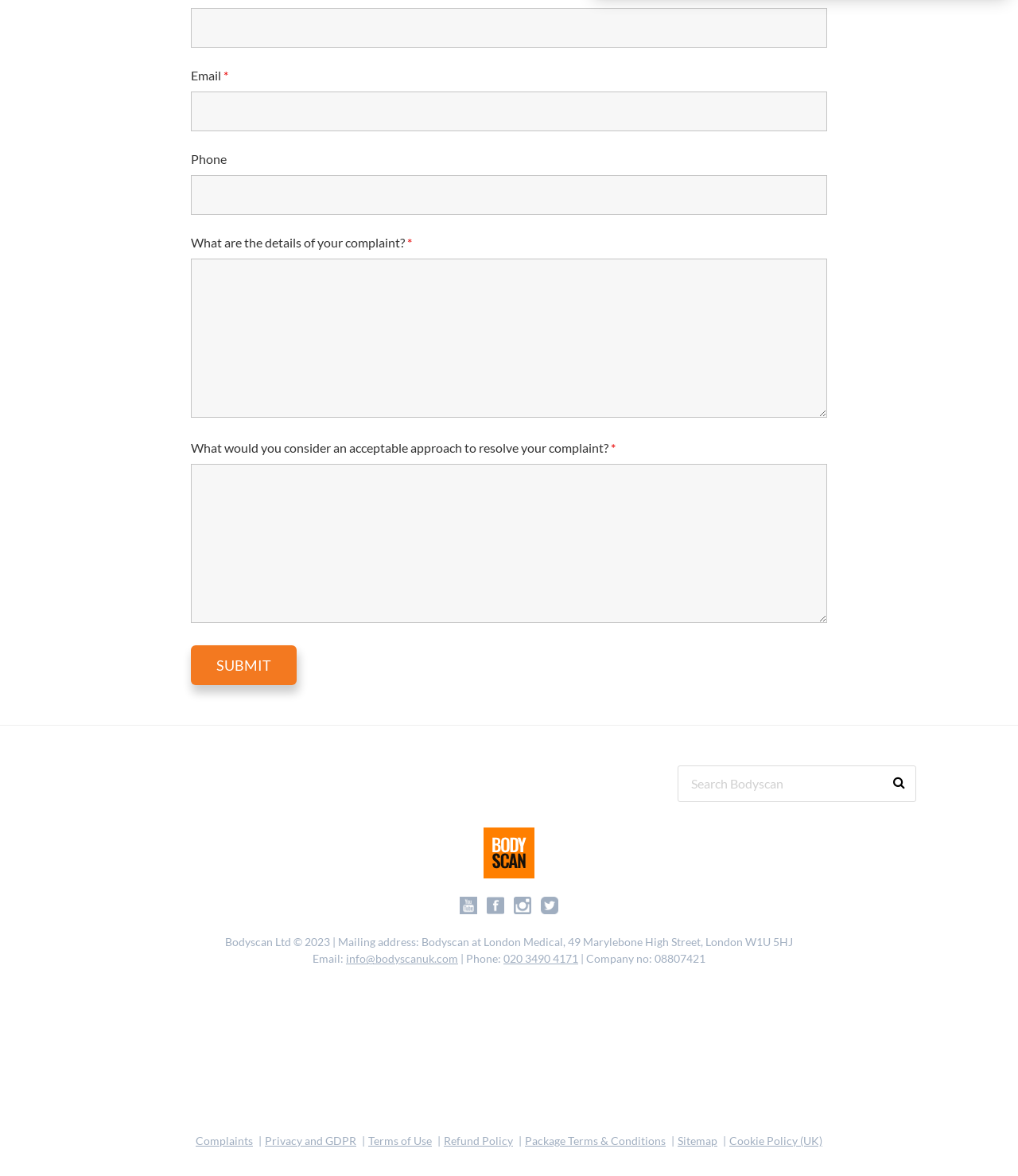What is the purpose of the form on this webpage?
Carefully examine the image and provide a detailed answer to the question.

The form on this webpage is used to submit a complaint, as indicated by the labels and text boxes for 'Last Name', 'Email', 'Phone', 'What are the details of your complaint?', and 'What would you consider an acceptable approach to resolve your complaint?'. The presence of a 'SUBMIT' button also suggests that the form is used to submit a complaint.